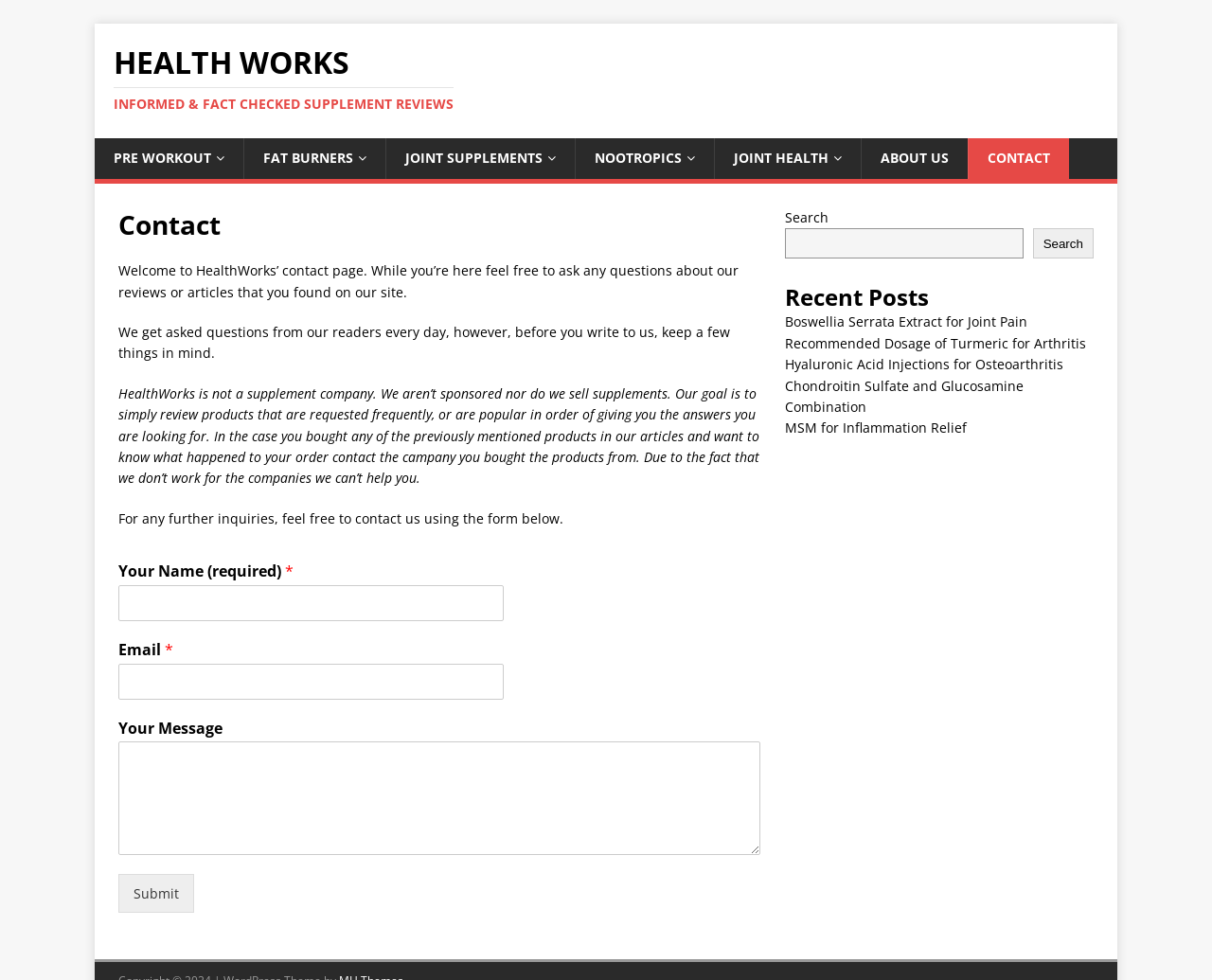Provide a single word or phrase to answer the given question: 
Can HealthWorks help with order issues?

No